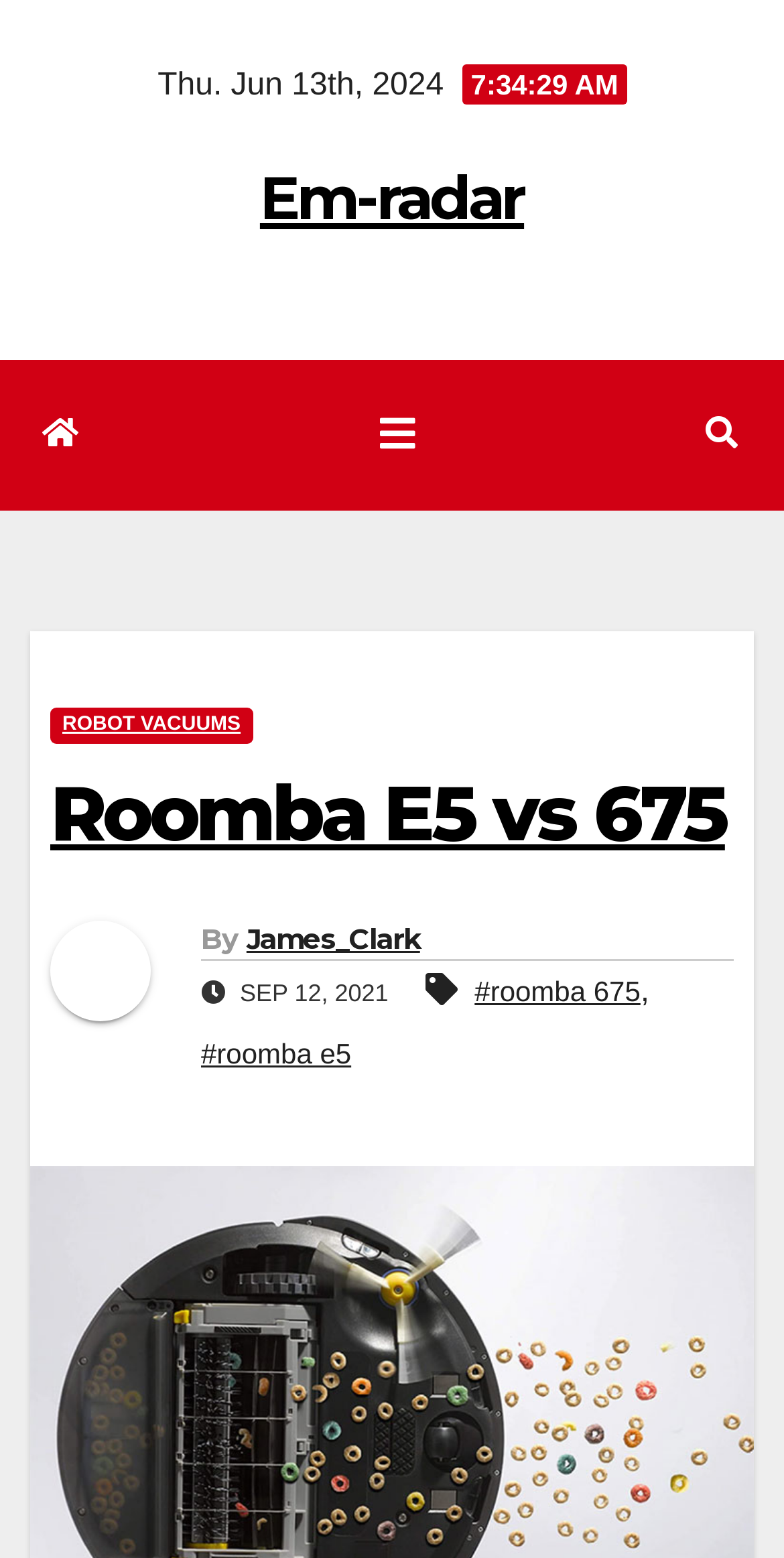For the given element description Roomba E5 vs 675, determine the bounding box coordinates of the UI element. The coordinates should follow the format (top-left x, top-left y, bottom-right x, bottom-right y) and be within the range of 0 to 1.

[0.064, 0.492, 0.925, 0.552]